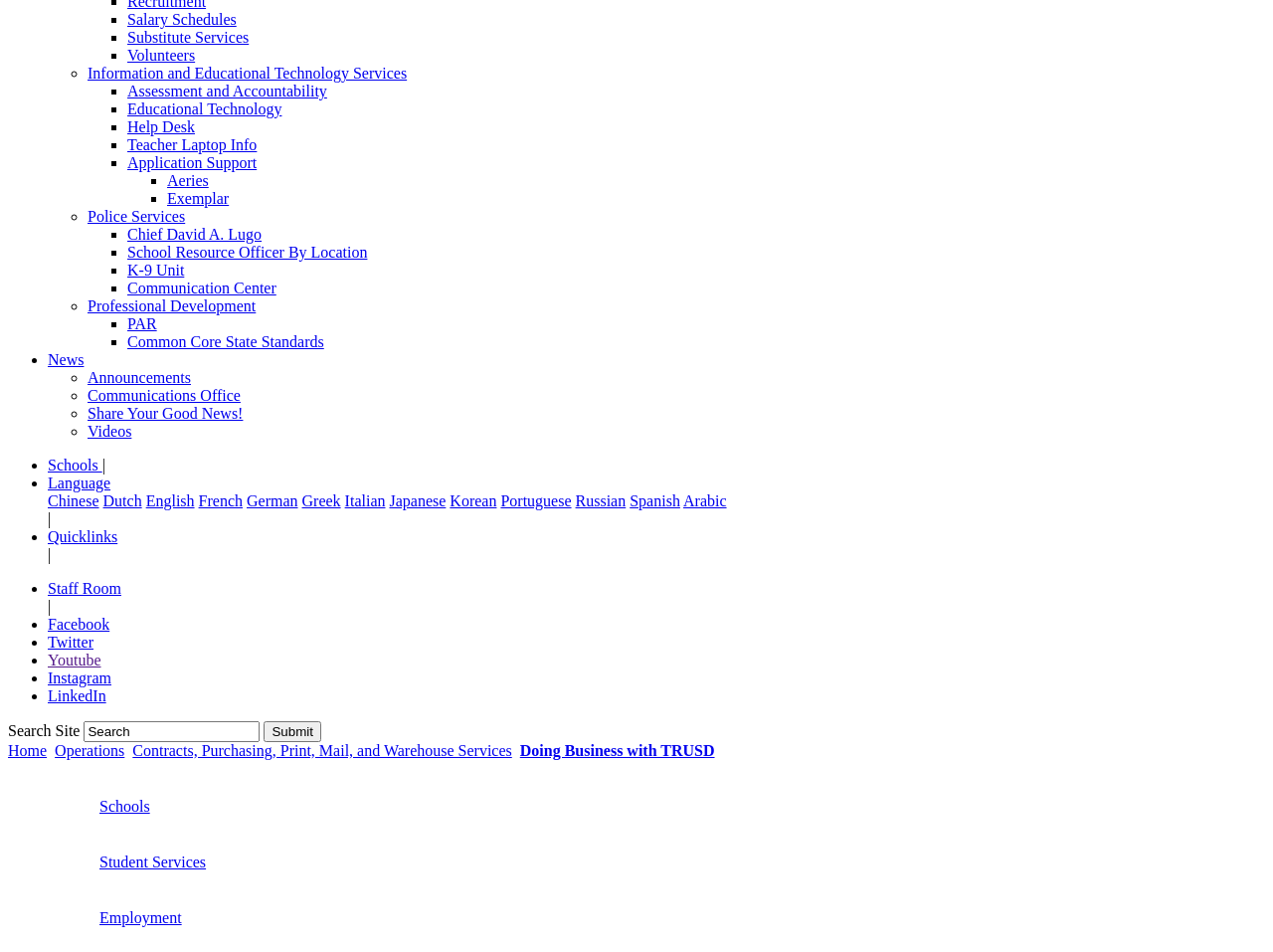Please provide a brief answer to the question using only one word or phrase: 
How many list markers of type '◦' are there?

5